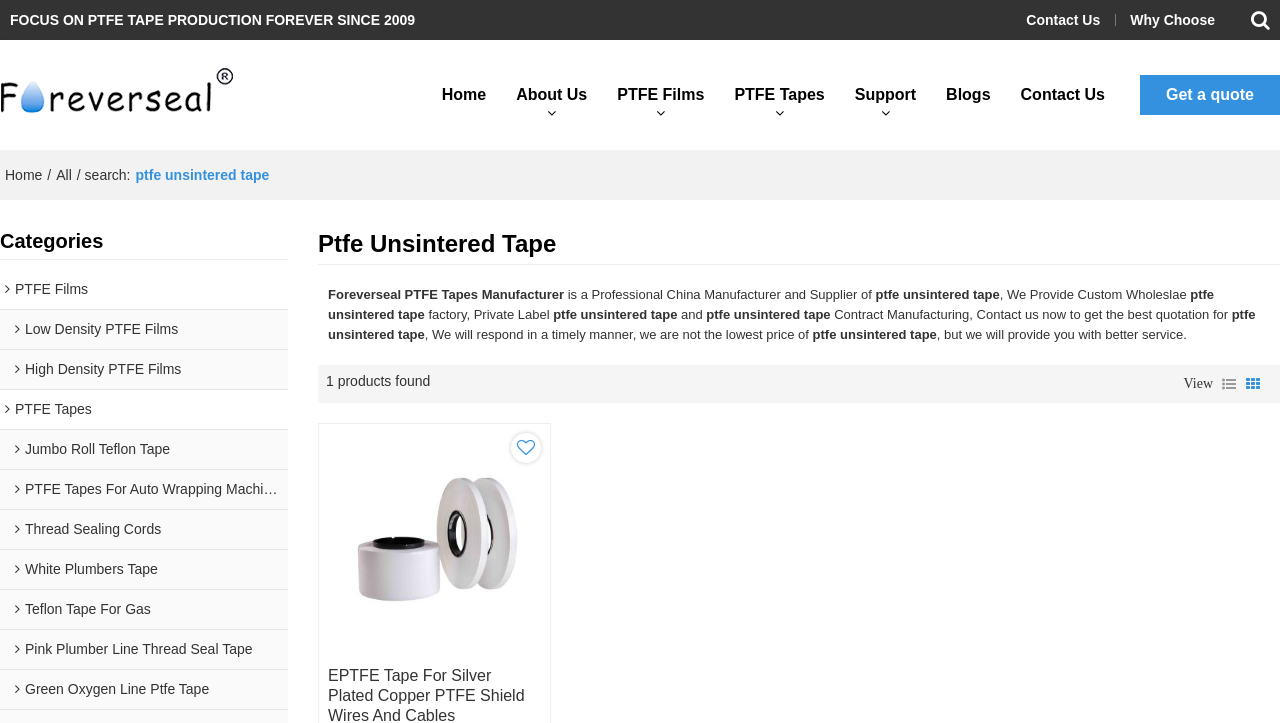Give a one-word or phrase response to the following question: What is the company name?

Hangzhou Forever Plastics Co.,Ltd